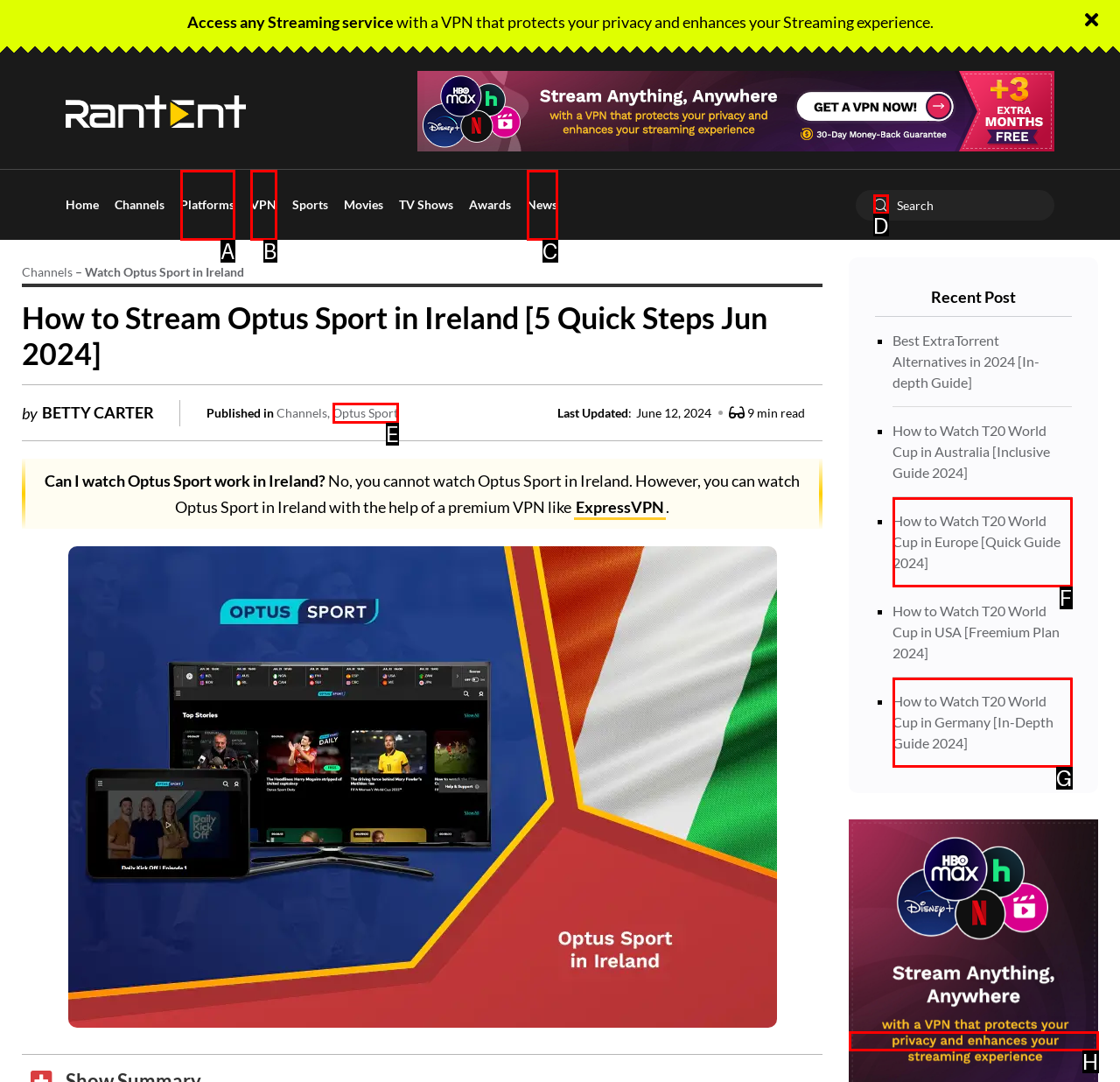Select the right option to accomplish this task: Search for something. Reply with the letter corresponding to the correct UI element.

D